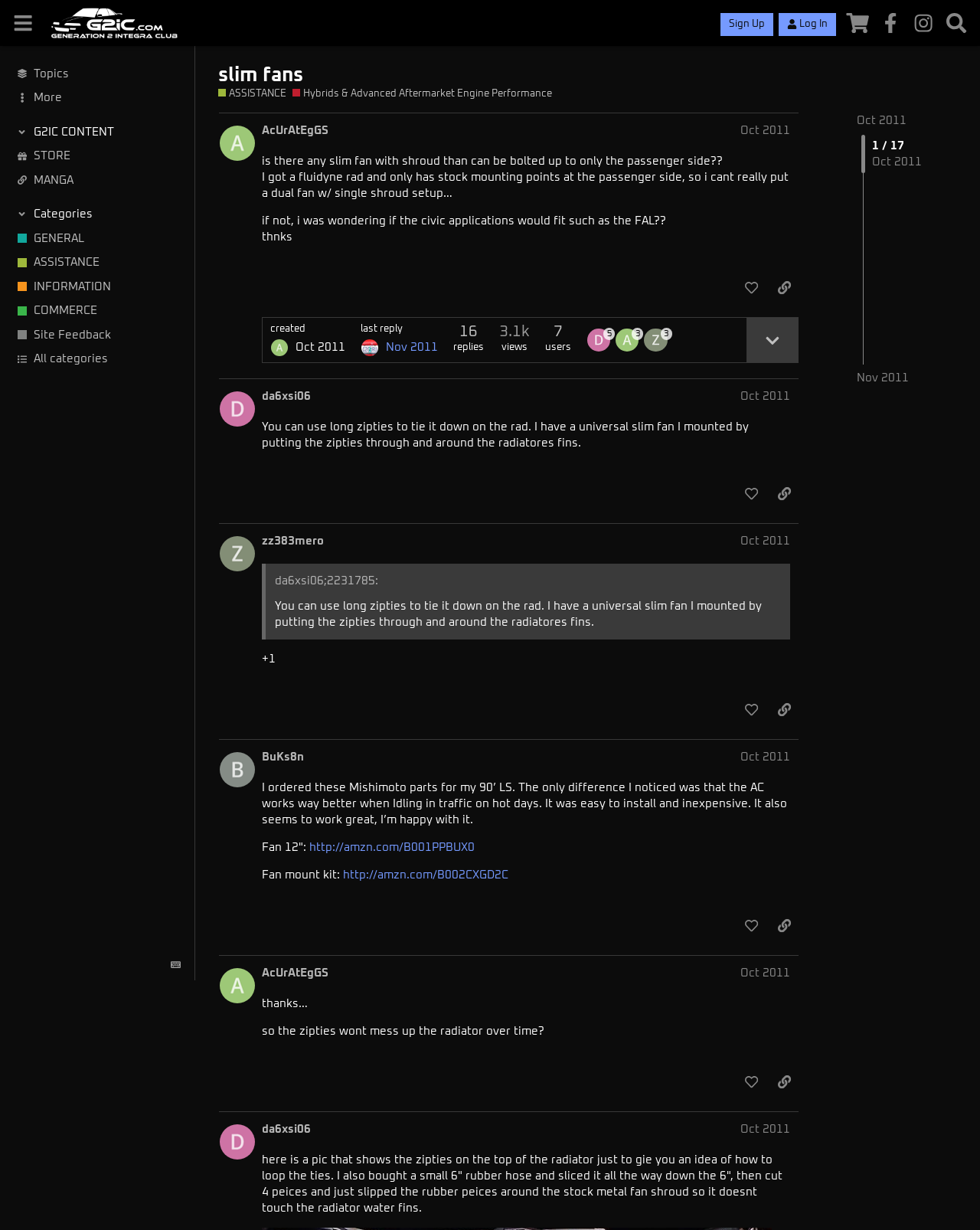Can you specify the bounding box coordinates for the region that should be clicked to fulfill this instruction: "Click the 'like this post' button".

[0.752, 0.223, 0.781, 0.245]